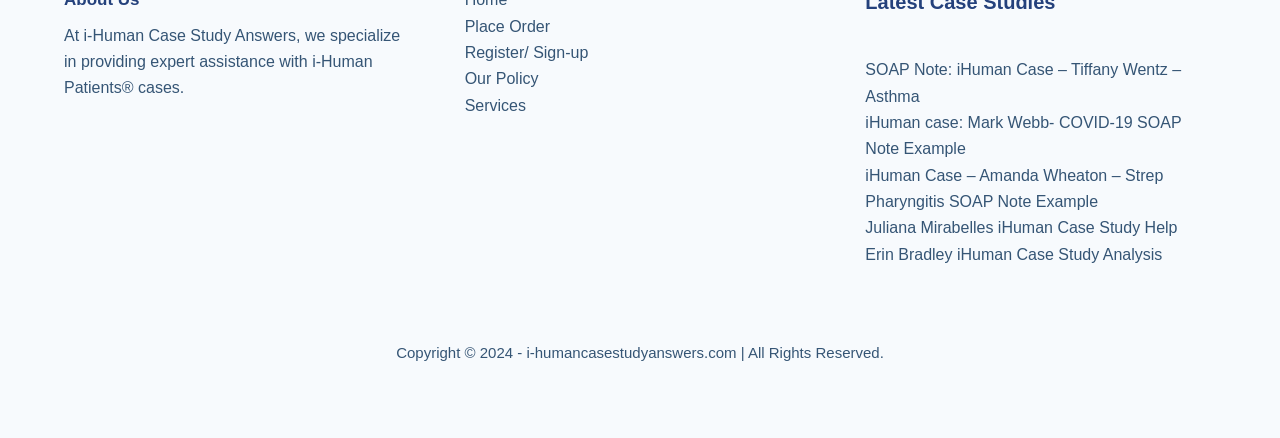Given the description of the UI element: "Products", predict the bounding box coordinates in the form of [left, top, right, bottom], with each value being a float between 0 and 1.

None